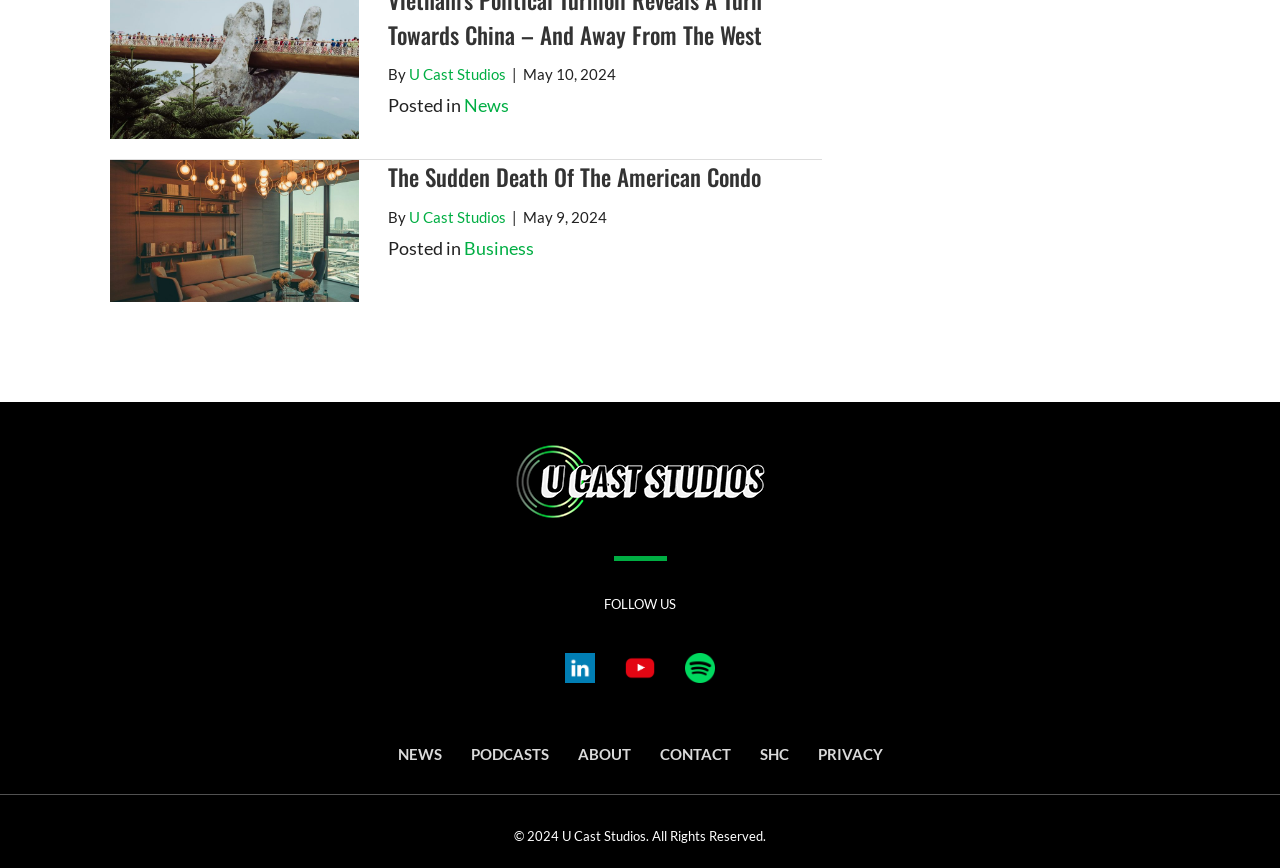Identify the bounding box coordinates of the area you need to click to perform the following instruction: "Click on the $HOP link".

None